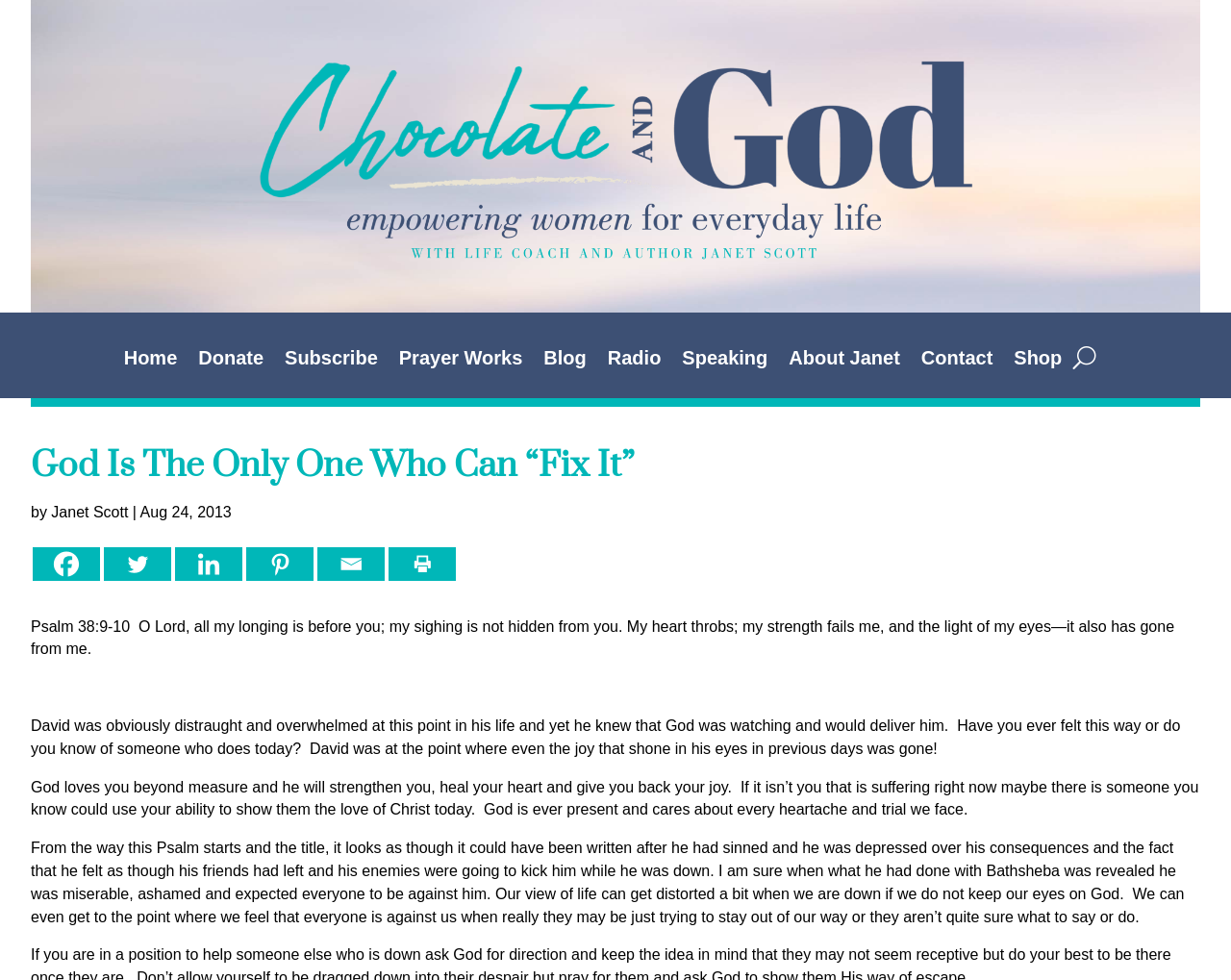Find the bounding box coordinates of the clickable element required to execute the following instruction: "Click the 'Donate' link". Provide the coordinates as four float numbers between 0 and 1, i.e., [left, top, right, bottom].

[0.161, 0.358, 0.214, 0.379]